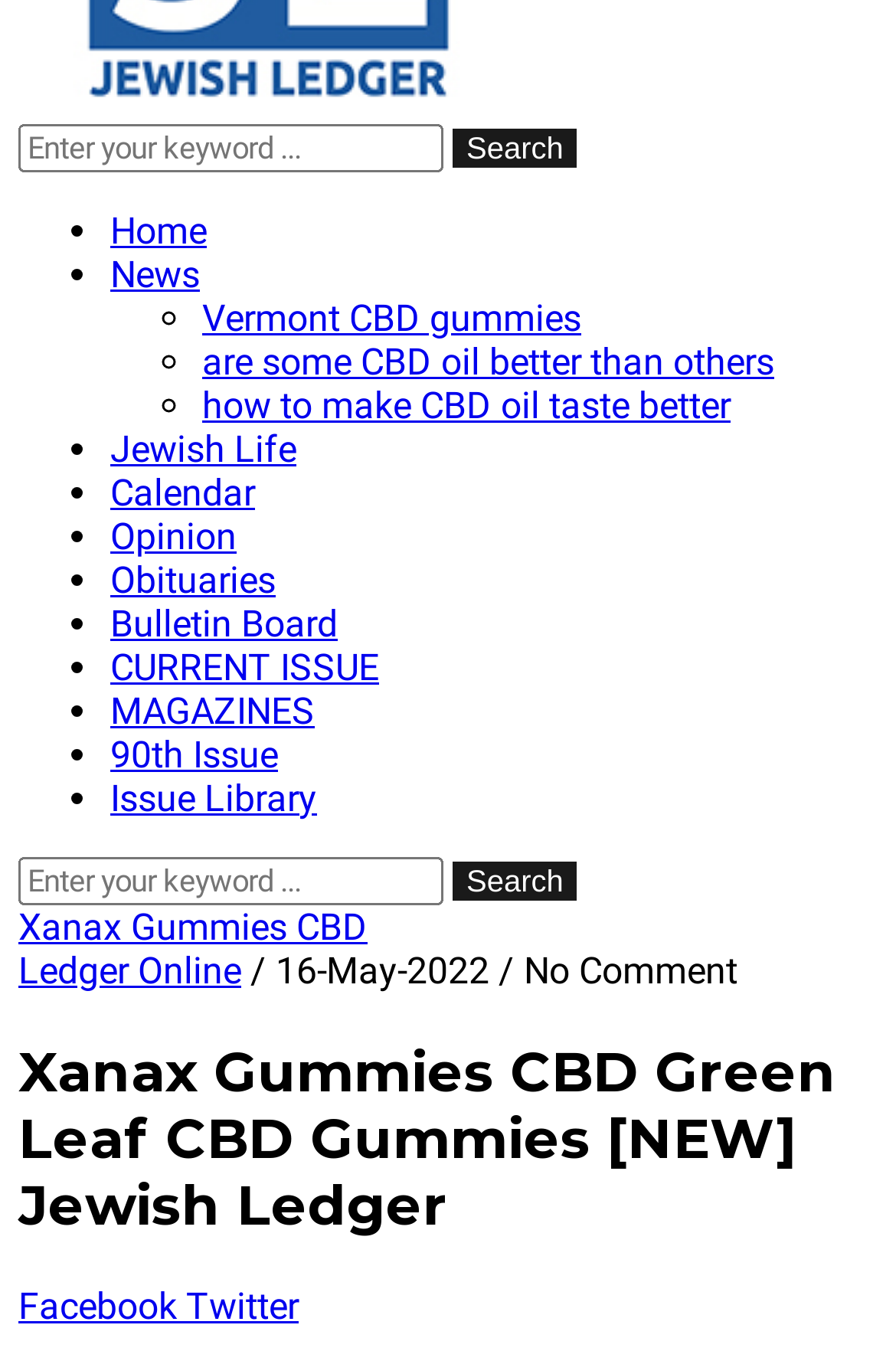What social media platforms are linked?
Look at the screenshot and respond with a single word or phrase.

Facebook and Twitter